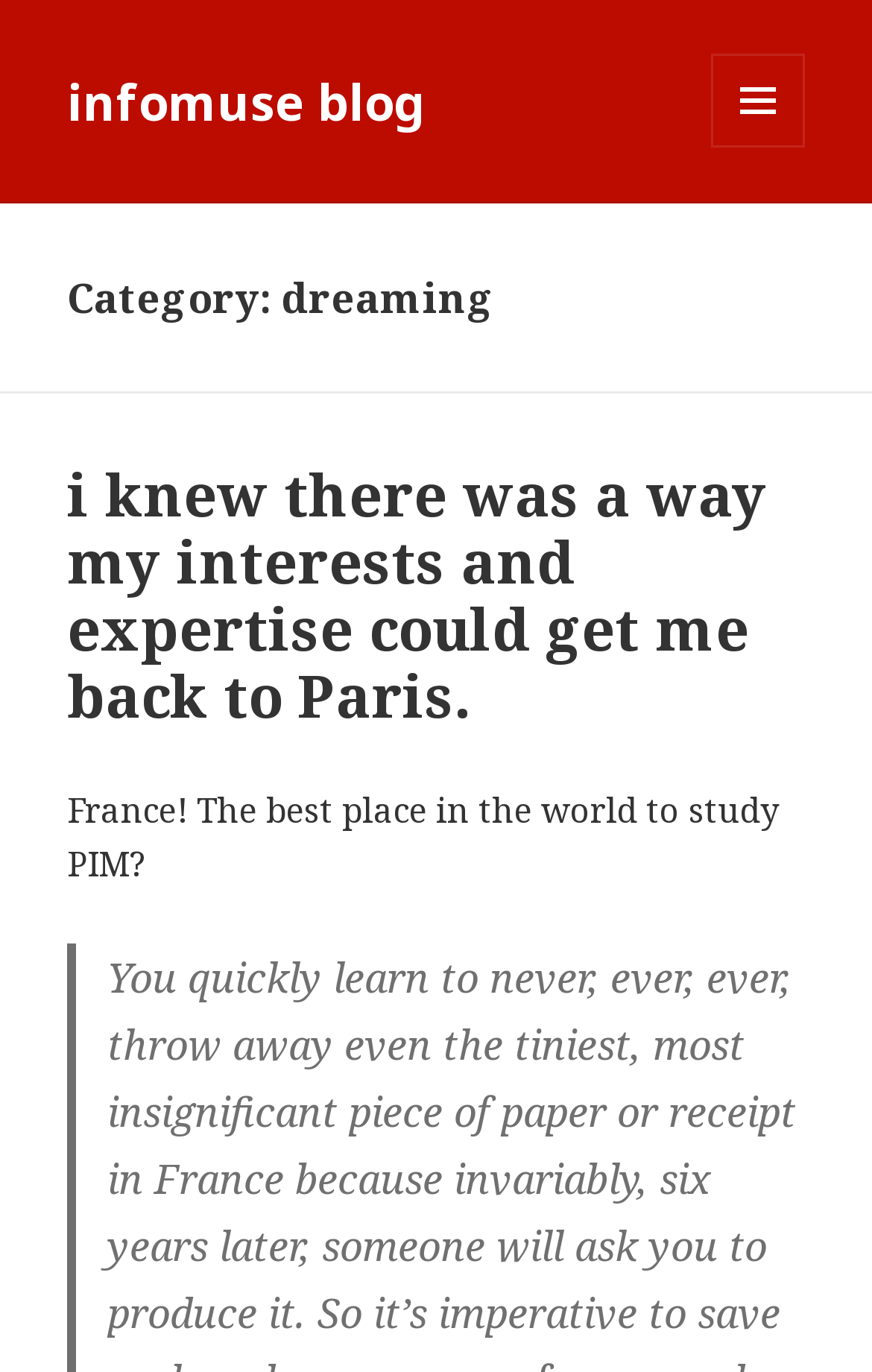What is the title of the blog post?
Answer the question with just one word or phrase using the image.

i knew there was a way my interests and expertise could get me back to Paris